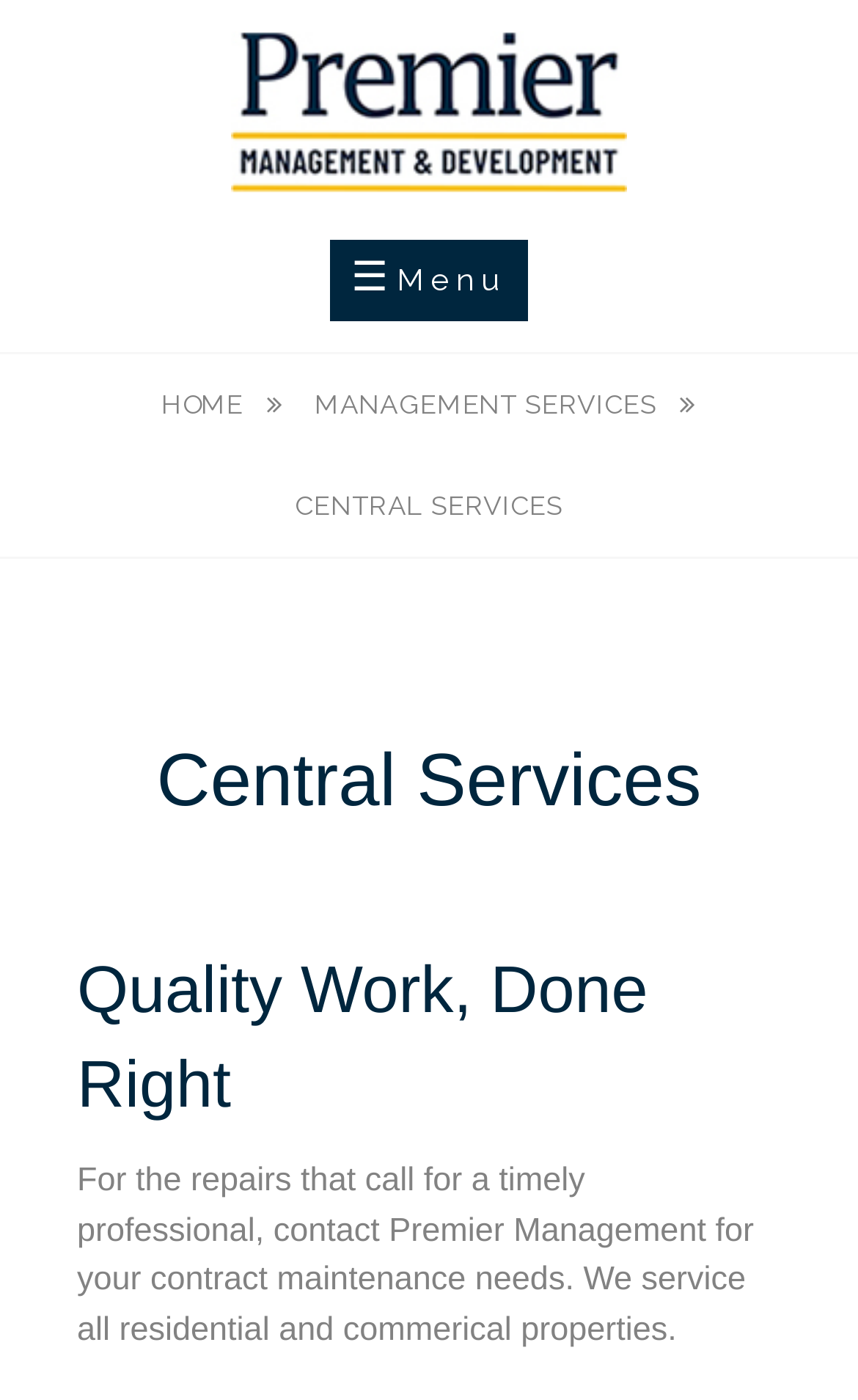Provide a one-word or brief phrase answer to the question:
What is the name of the company?

Premier Management and Development